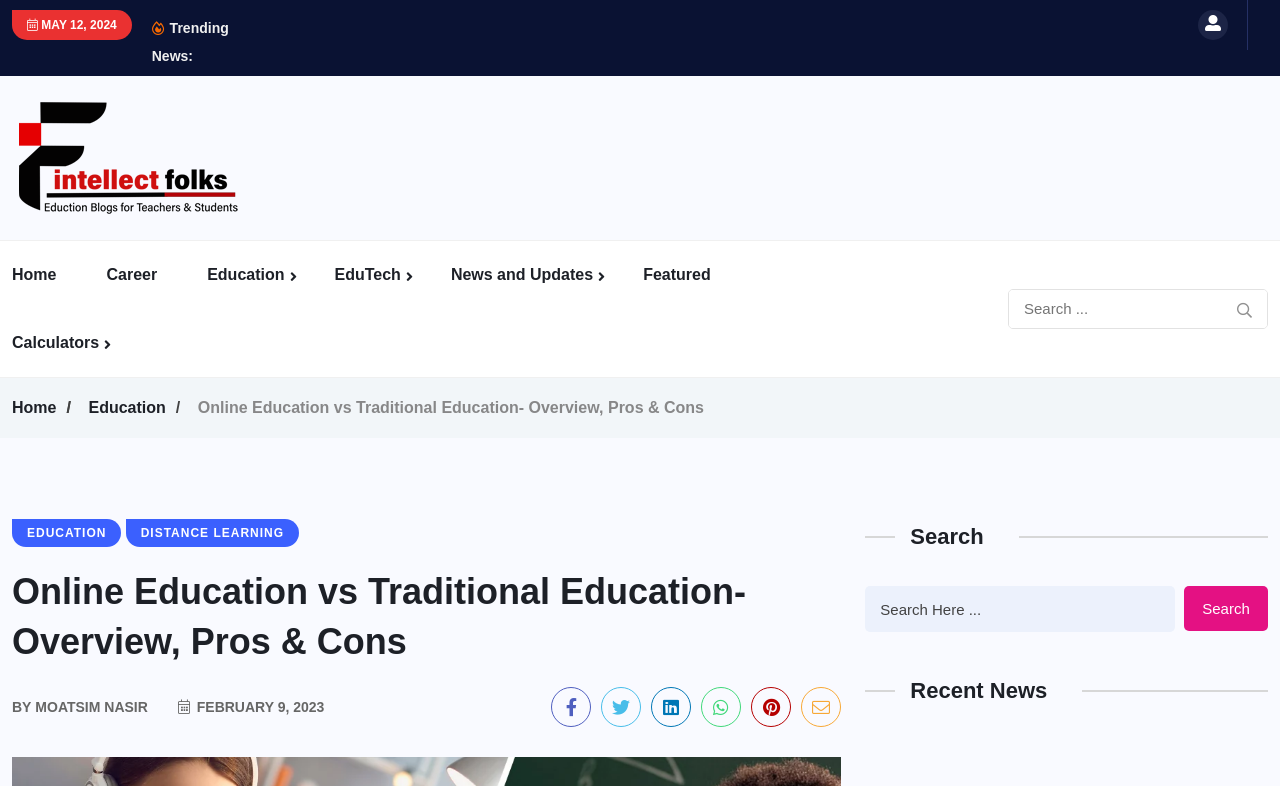Provide a thorough summary of the webpage.

The webpage is about comparing online education and traditional education, with a focus on their pros and cons. At the top, there is a date "MAY 12, 2024" and a label "Trending News:". Below this, there is a navigation menu with links to "Home", "Career", "Education", "EduTech", "News and Updates", and "Featured". 

To the right of the navigation menu, there is a search box with a magnifying glass icon and a button to submit the search query. Above the search box, there is a link to "Intellectfolks" with an accompanying image.

The main content of the webpage is an article titled "Online Education vs Traditional Education- Overview, Pros & Cons". The article has a header section with links to "EDUCATION" and "DISTANCE LEARNING". Below the header, there is a section with the author's name "MOATSIM NASIR" and the date "FEBRUARY 9, 2023". 

The article also has a section with social media links, including Facebook, Twitter, LinkedIn, and others. To the right of the article, there is a complementary section with a search box and a button, as well as a heading "Recent News".